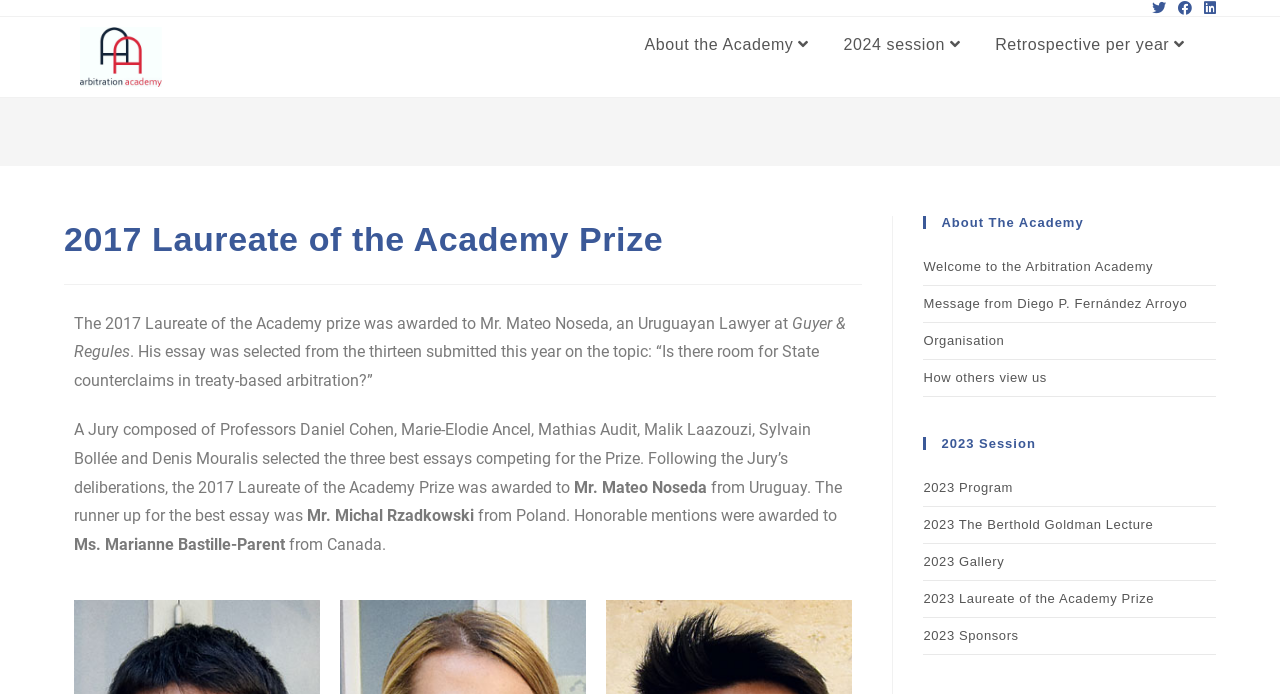Give a comprehensive overview of the webpage, including key elements.

The webpage is about the 2017 Laureate of the Academy Prize in Arbitration Academy. At the top, there are four links: an empty link, "About the Academy", "2024 session", and "Retrospective per year". 

Below these links, there is a header section with a title "2017 Laureate of the Academy Prize". 

Following the title, there is a paragraph of text describing the 2017 Laureate, Mr. Mateo Noseda, an Uruguayan Lawyer at Guyer & Regules, who was awarded the prize for his essay on the topic "Is there room for State counterclaims in treaty-based arbitration?". 

The text also mentions the jury members and the selection process. Additionally, it mentions the runner-up, Mr. Michal Rzadkowski from Poland, and the honorable mentions, Ms. Marianne Bastille-Parent from Canada.

To the right of the main text, there are two columns of links. The first column is headed by "About The Academy" and contains links to pages such as "Welcome to the Arbitration Academy", "Message from Diego P. Fernández Arroyo", and "Organisation". 

The second column is headed by "2023 Session" and contains links to pages such as "2023 Program", "2023 The Berthold Goldman Lecture", and "2023 Laureate of the Academy Prize".